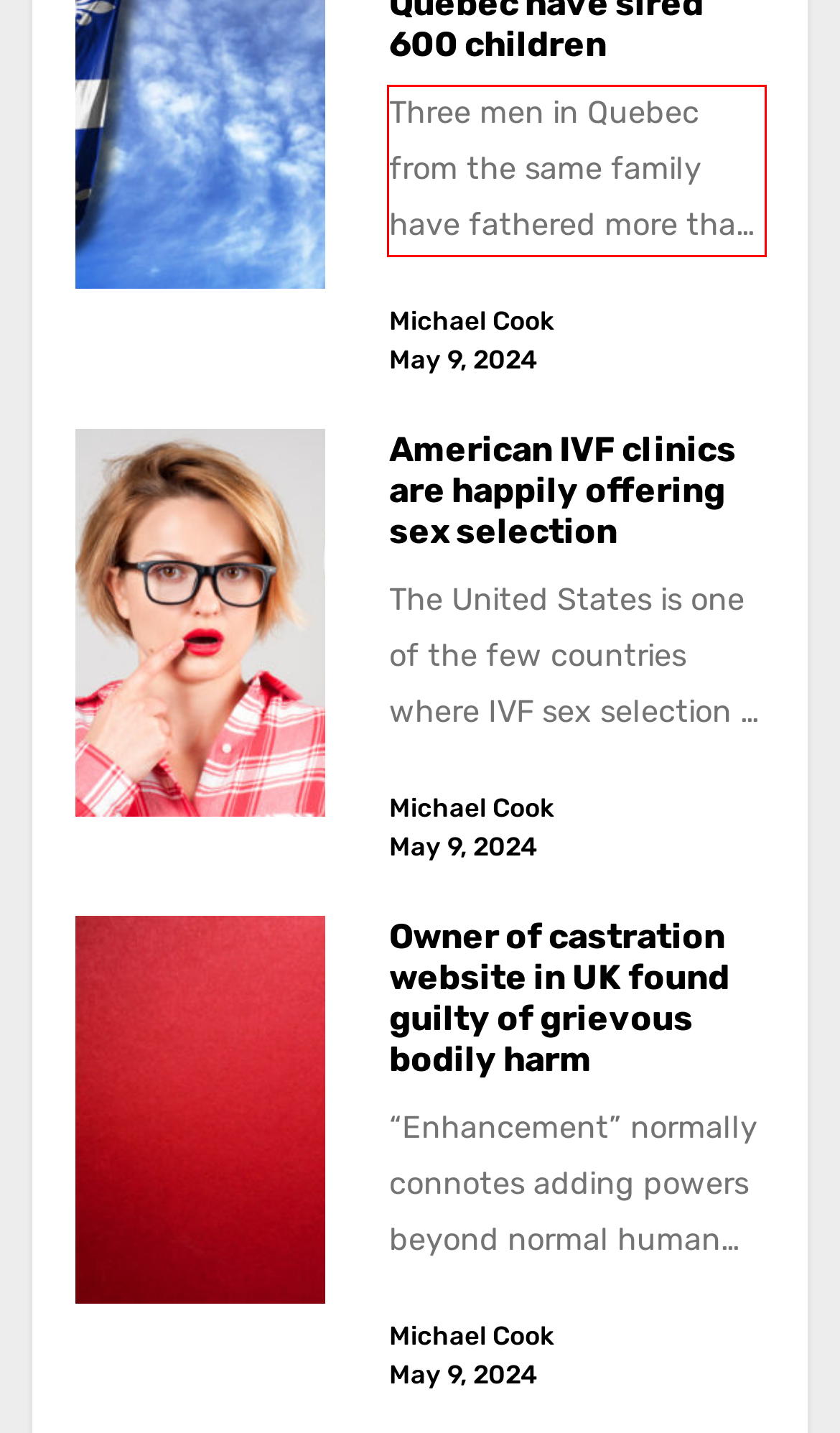You are provided with a screenshot of a webpage containing a red bounding box. Please extract the text enclosed by this red bounding box.

Three men in Quebec from the same family have fathered more than 600 children by offering free sperm on the...